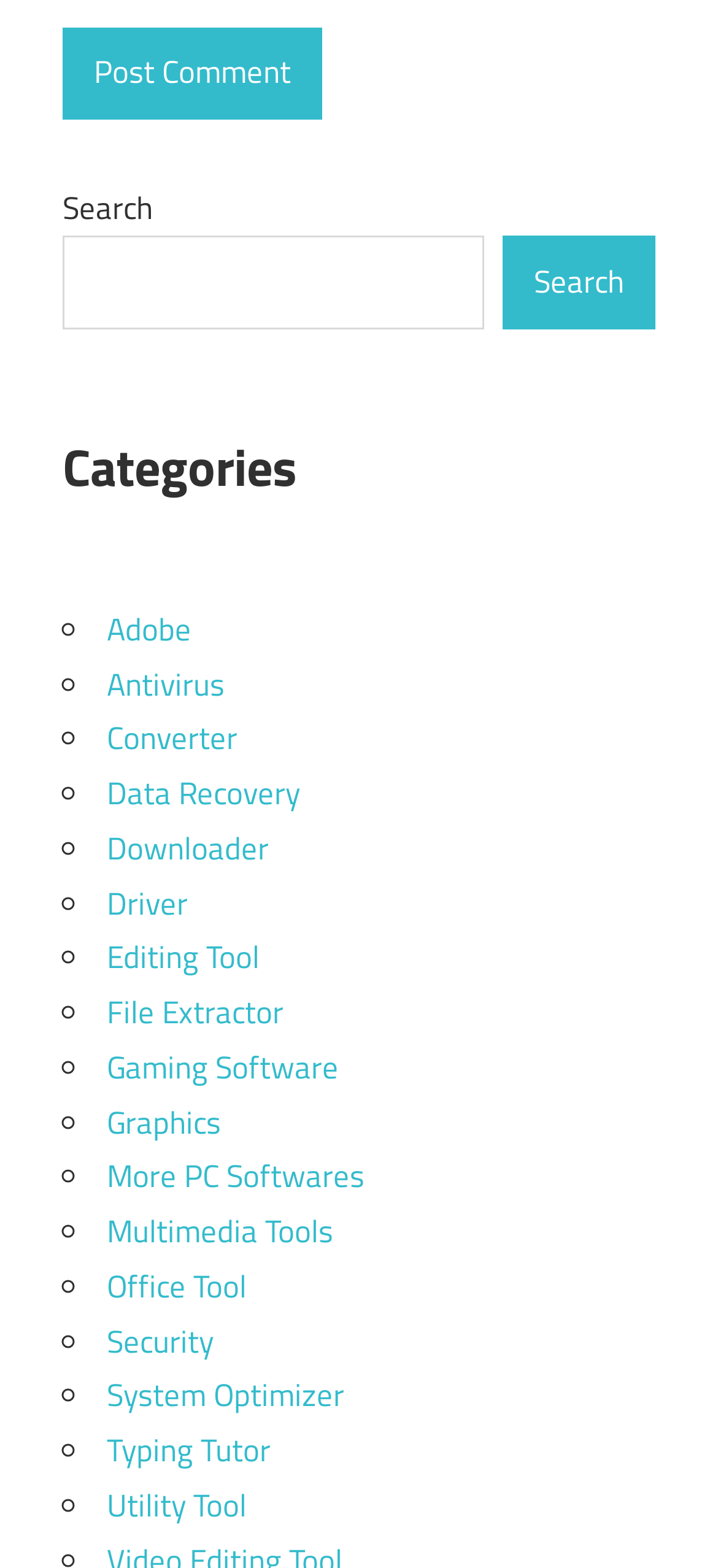What is the function of the search bar?
Please answer the question as detailed as possible based on the image.

The search bar with the text 'Search' and a search button next to it implies that users can search for specific content on the webpage, likely related to the categories listed below.